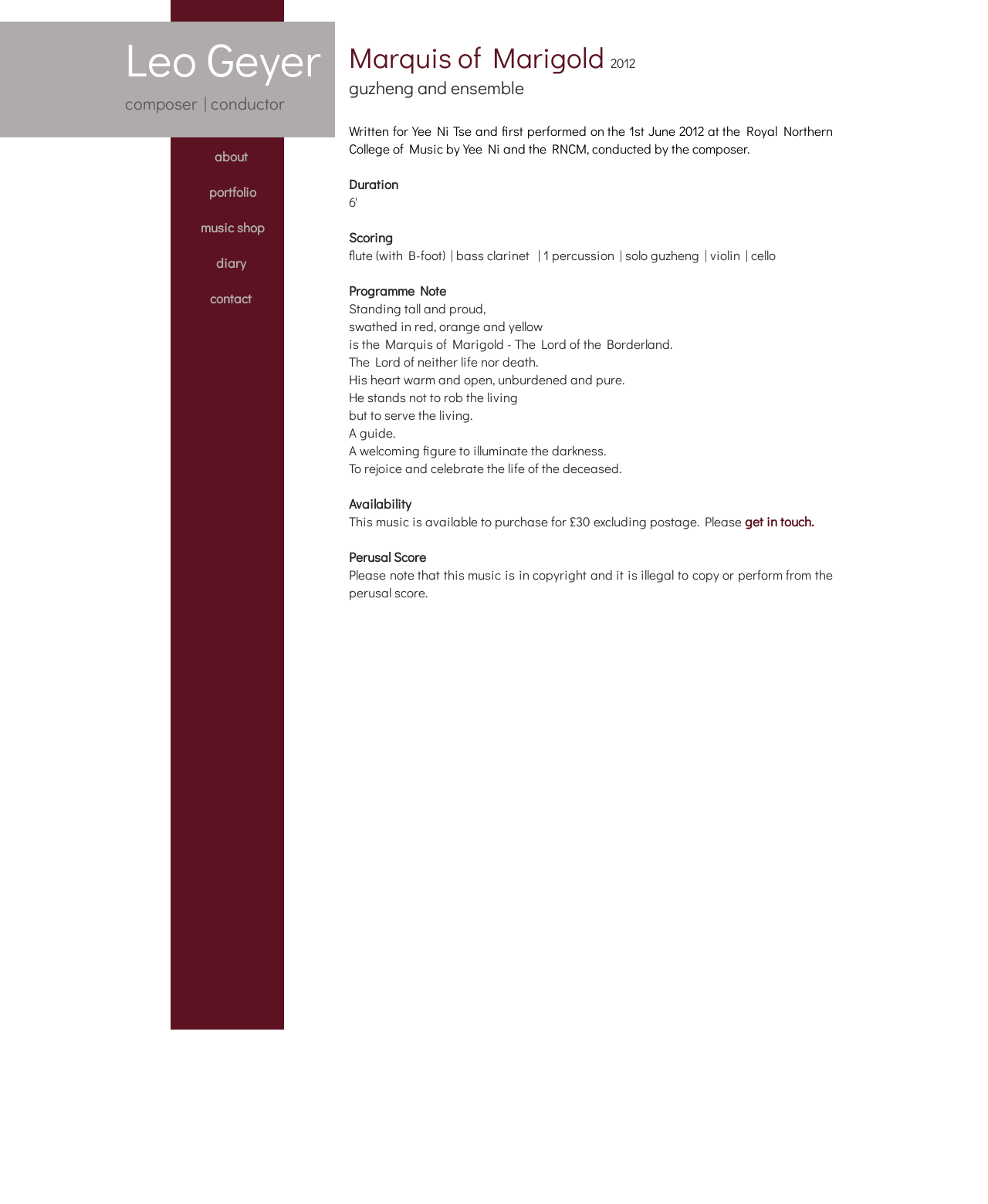Please answer the following query using a single word or phrase: 
What is the instrument used in the music?

Guzheng